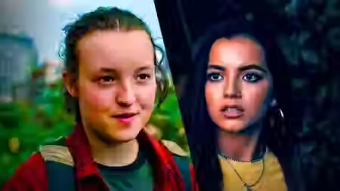Provide a short, one-word or phrase answer to the question below:
What is the setting of the world depicted in the image?

post-apocalyptic